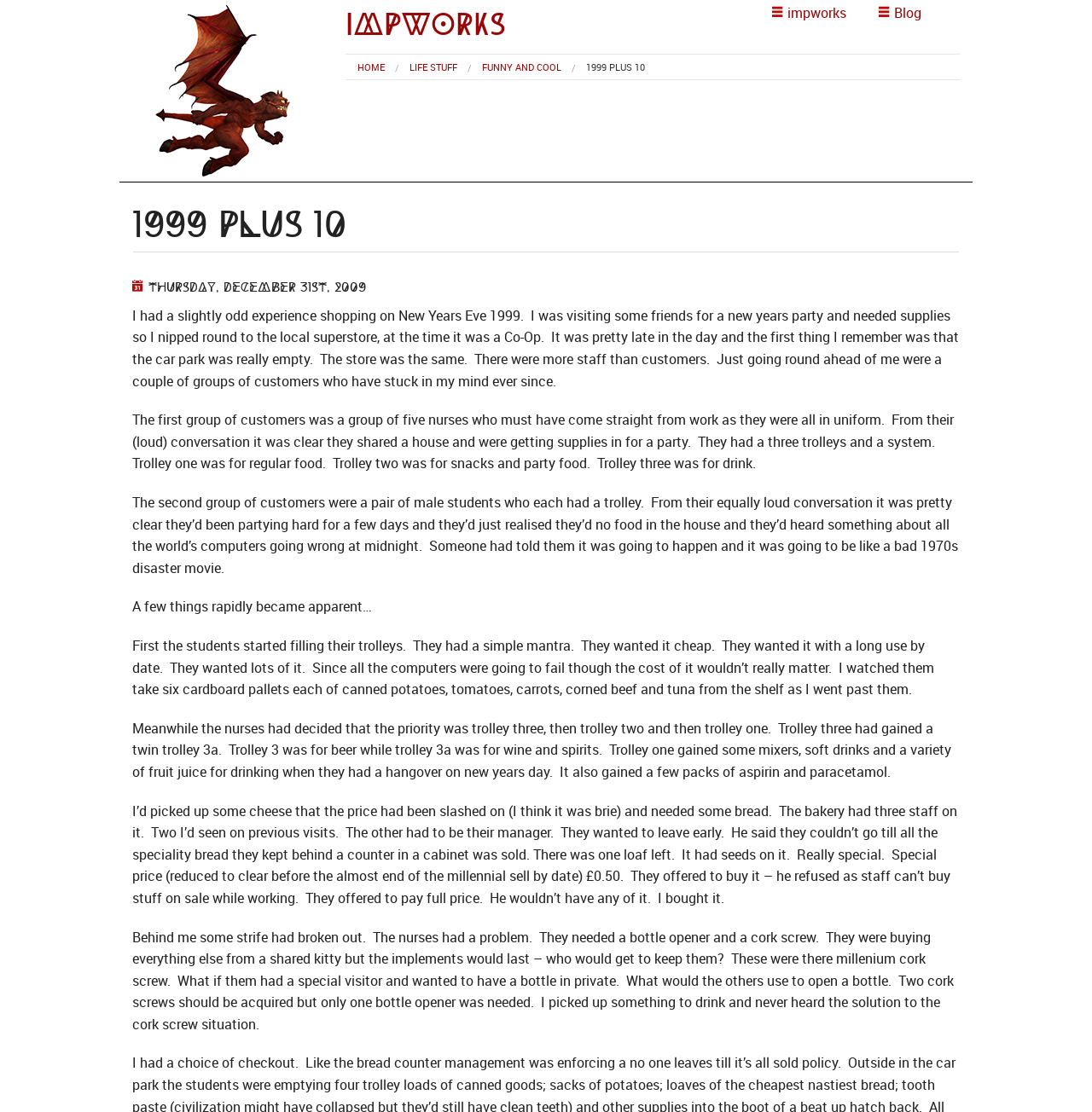Create an elaborate caption that covers all aspects of the webpage.

The webpage appears to be a personal blog or journal entry from 2009, titled "1999 plus 10". At the top left corner, there is an image of the "impworks Logo" with a grinning imp in flight, which is also a link. Next to it, there is a heading "impworks" with a link to the same name. On the top right corner, there are three links: "impworks", "Blog", and a navigation menu "breadcrumbs" with four menu items: "HOME", "LIFE STUFF", "FUNNY AND COOL", and "1999 PLUS 10".

Below the navigation menu, there is a heading "1999 plus 10" followed by a subheading "Thursday, December 31st, 2009". The main content of the webpage is a personal anecdote about the author's shopping experience on New Year's Eve in 1999. The text is divided into several paragraphs, describing the author's encounter with two groups of customers: a group of five nurses and a pair of male students, who were all preparing for a party.

The text describes the nurses' organized shopping strategy, with three trolleys for different types of food and drinks, and the students' chaotic approach, filling their trolleys with cheap and long-lasting food items. The author also shares their own experience, buying a loaf of special bread and observing the bakery staff's eagerness to leave early. The text concludes with a humorous account of the nurses' debate over who should keep the bottle opener and cork screw.

Throughout the webpage, there are no other images besides the "impworks Logo" at the top left corner. The layout is simple, with a focus on the text content.